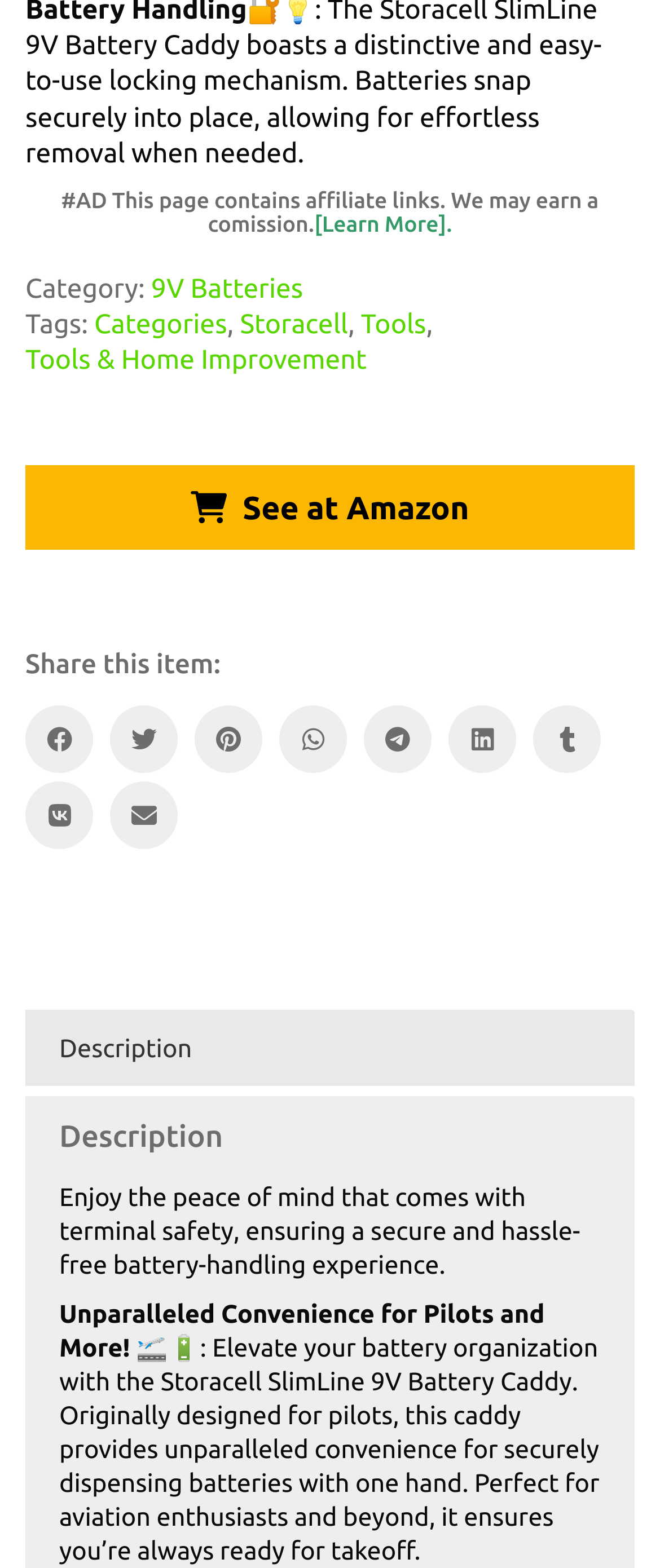Please reply to the following question using a single word or phrase: 
What is the product category?

9V Batteries